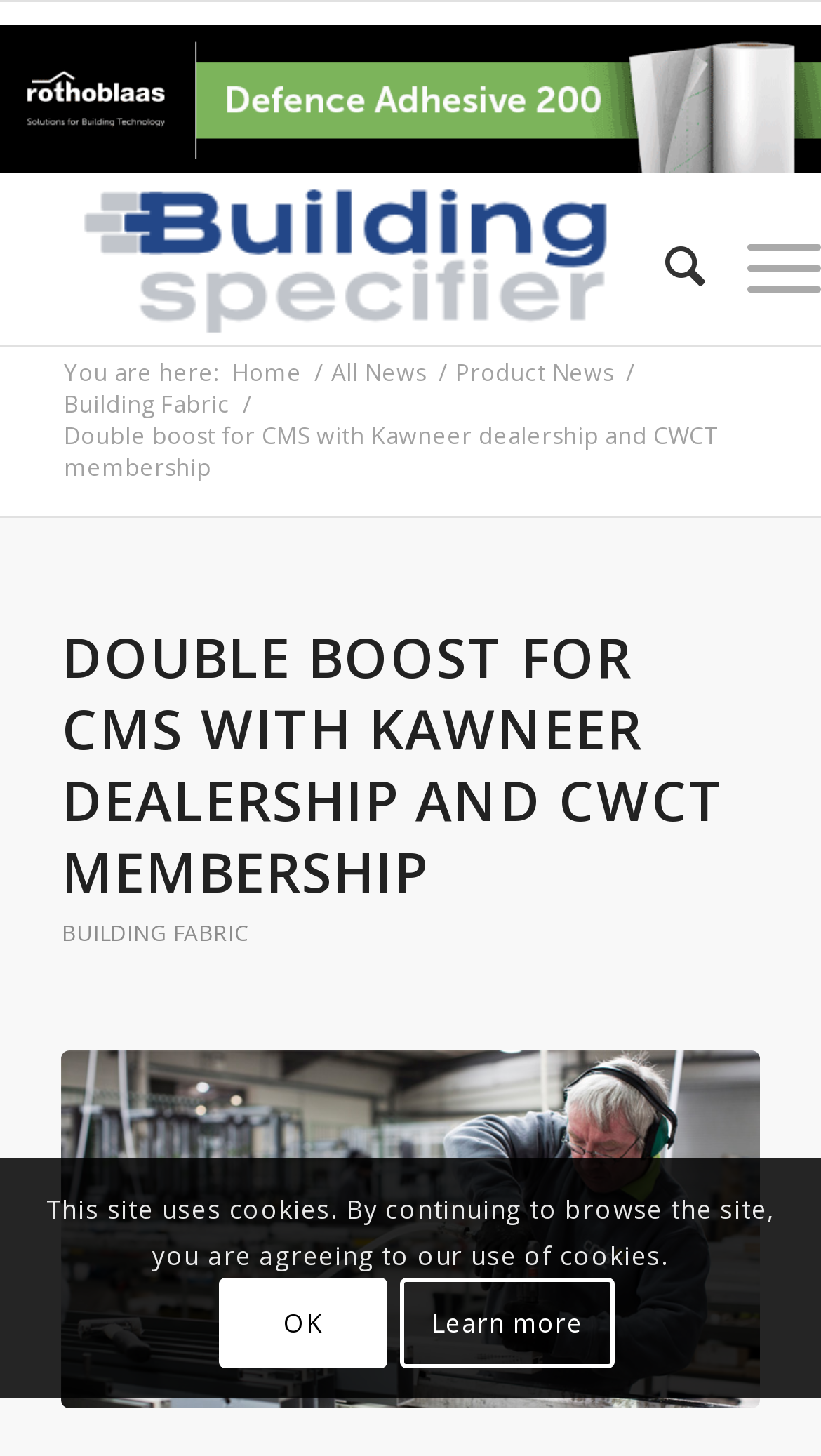How many links are there in the main navigation menu?
Examine the image closely and answer the question with as much detail as possible.

I counted the number of link elements in the main navigation menu, which are 'Home', 'All News', 'Product News', 'Building Fabric', and found that there are 5 links in total.